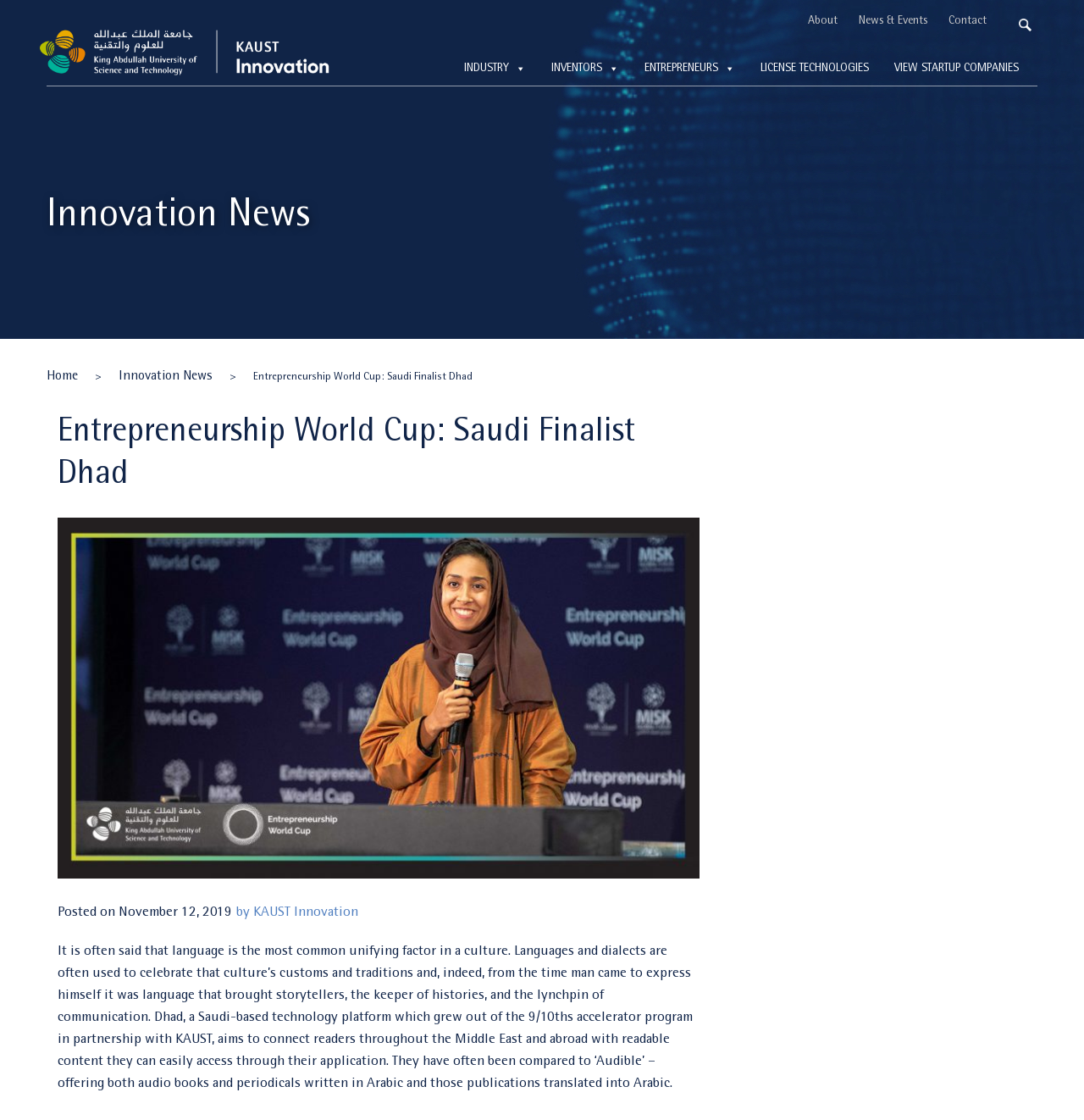Pinpoint the bounding box coordinates of the element to be clicked to execute the instruction: "Read Innovation News".

[0.043, 0.173, 0.637, 0.216]